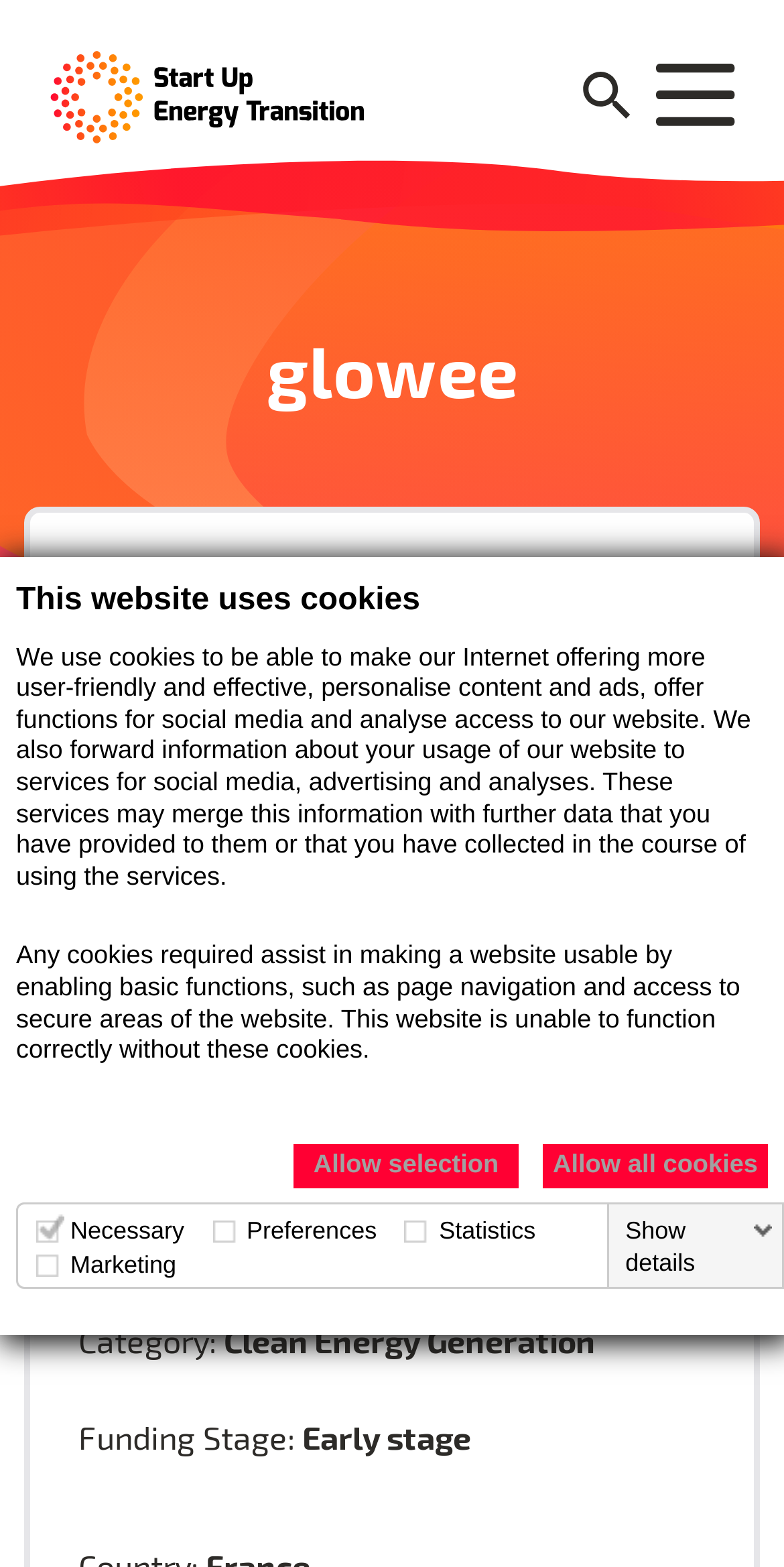Find and provide the bounding box coordinates for the UI element described here: "1. Construction Insurance Companies". The coordinates should be given as four float numbers between 0 and 1: [left, top, right, bottom].

None